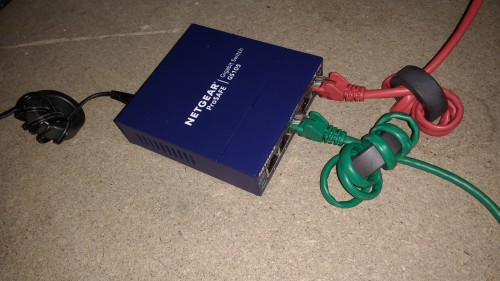Provide your answer in a single word or phrase: 
What is the purpose of the ferrites on the cables?

Reduce electromagnetic interference